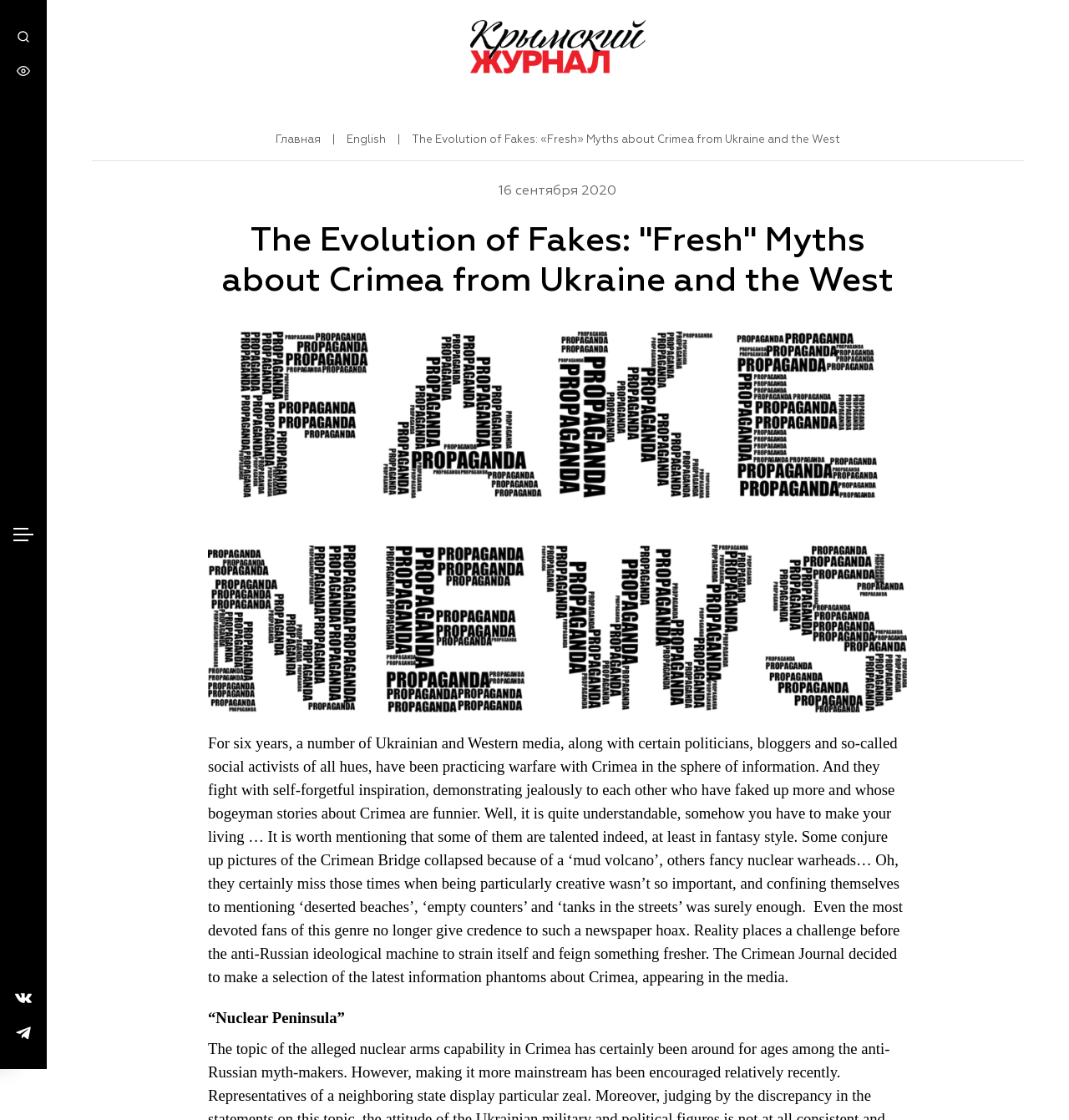Generate the main heading text from the webpage.

The Evolution of Fakes: "Fresh" Myths about Crimea from Ukraine and the West